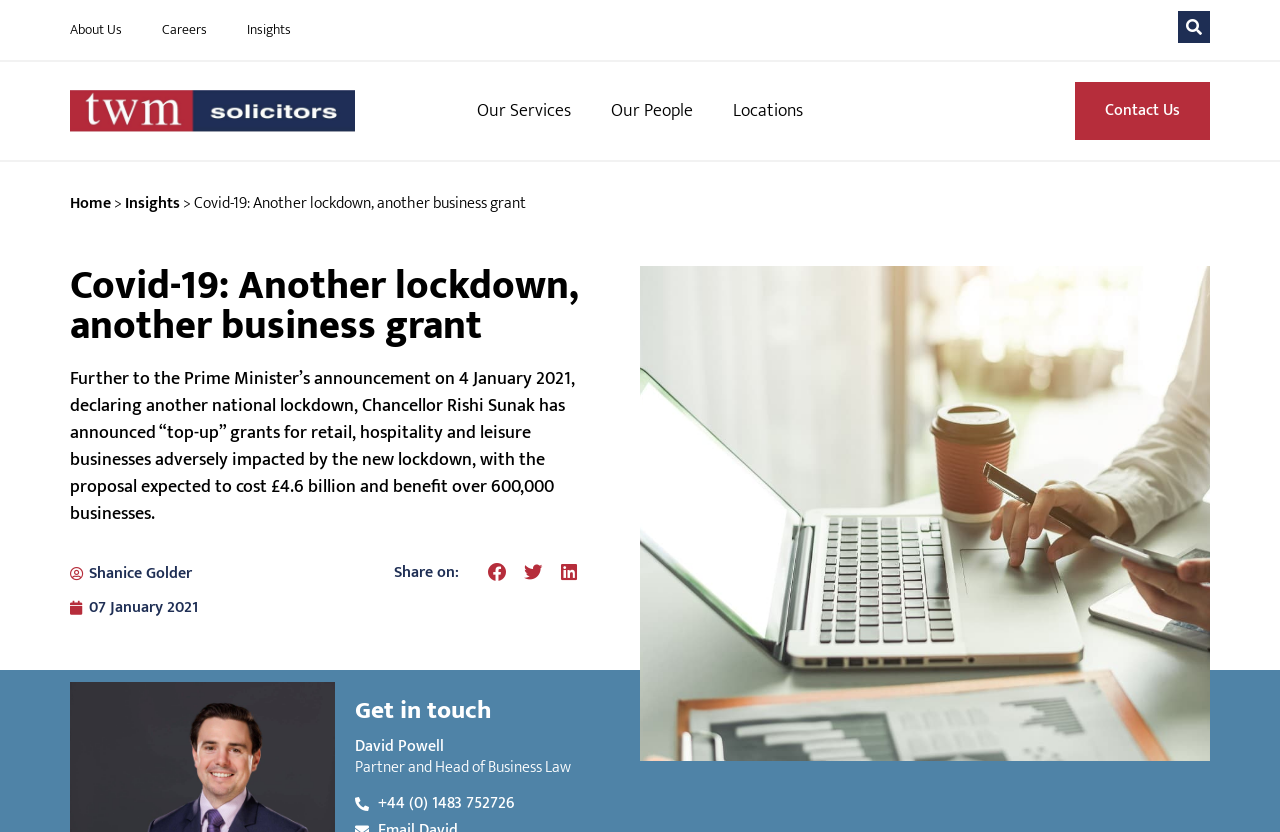Specify the bounding box coordinates of the region I need to click to perform the following instruction: "Click on About Us". The coordinates must be four float numbers in the range of 0 to 1, i.e., [left, top, right, bottom].

[0.055, 0.012, 0.095, 0.06]